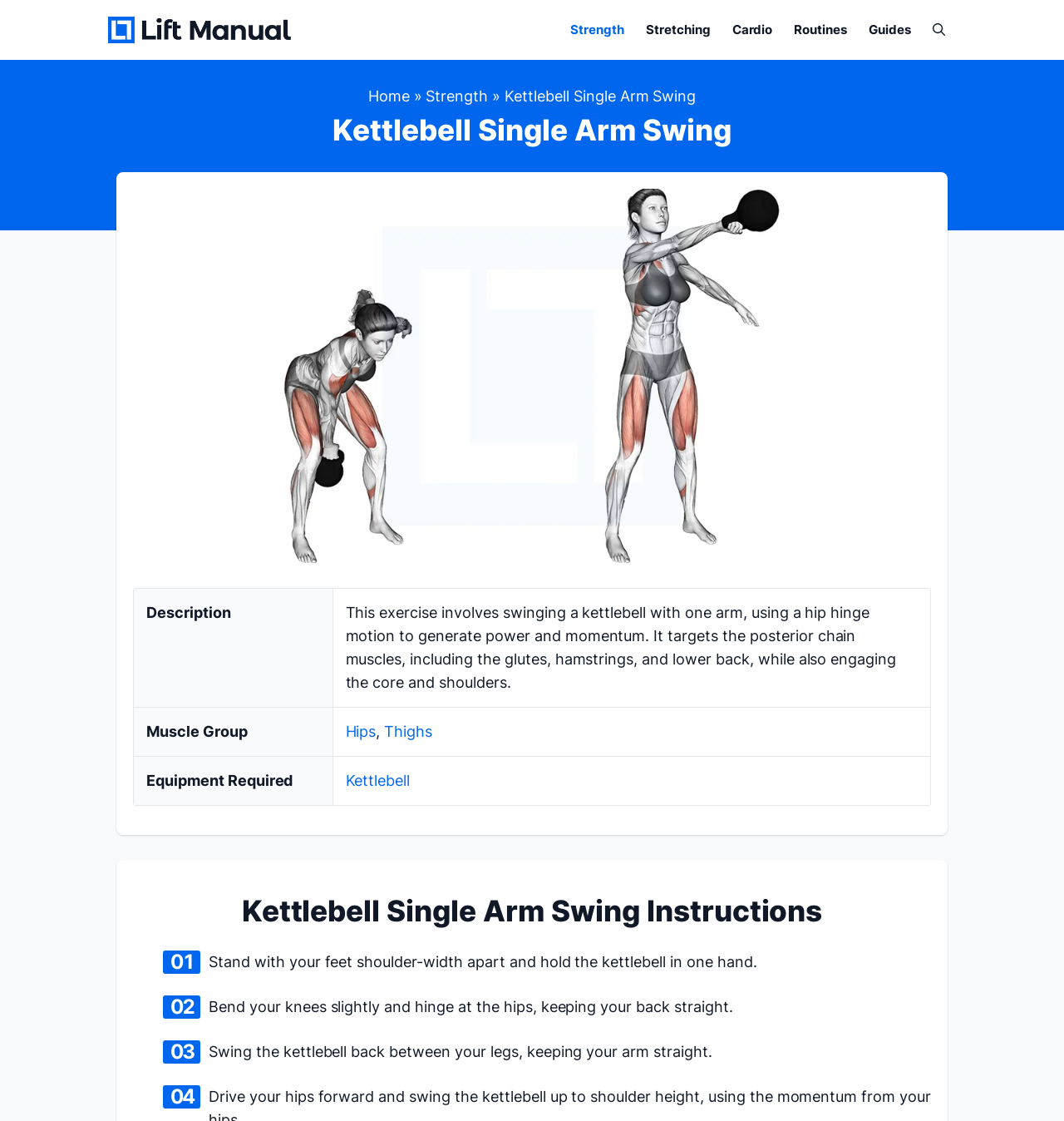Calculate the bounding box coordinates of the UI element given the description: "Strength".

[0.4, 0.078, 0.459, 0.093]